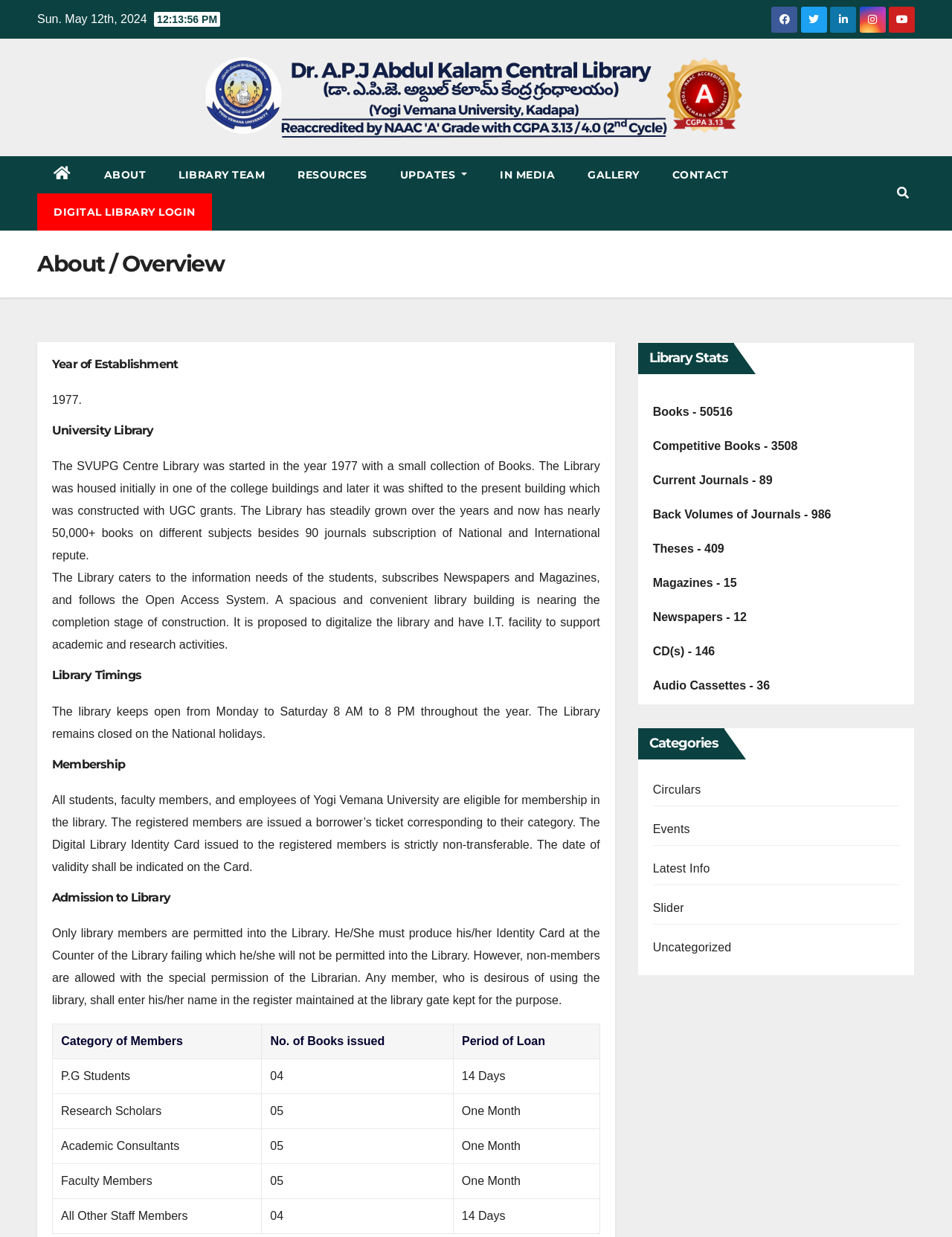Pinpoint the bounding box coordinates of the element that must be clicked to accomplish the following instruction: "Click on the CONTACT link". The coordinates should be in the format of four float numbers between 0 and 1, i.e., [left, top, right, bottom].

[0.689, 0.126, 0.782, 0.156]